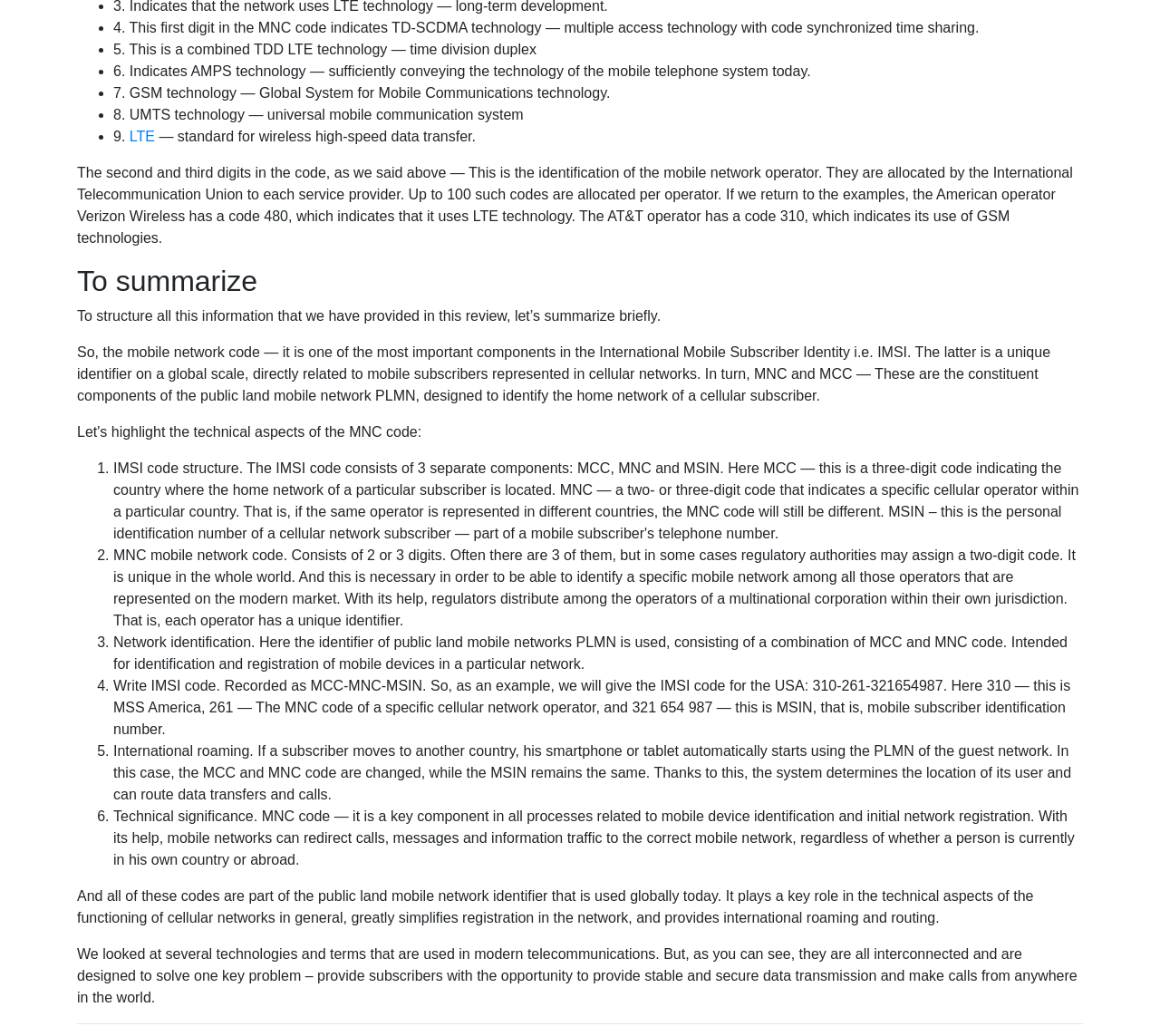What is IMSI code composed of?
Respond with a short answer, either a single word or a phrase, based on the image.

MCC-MNC-MSIN